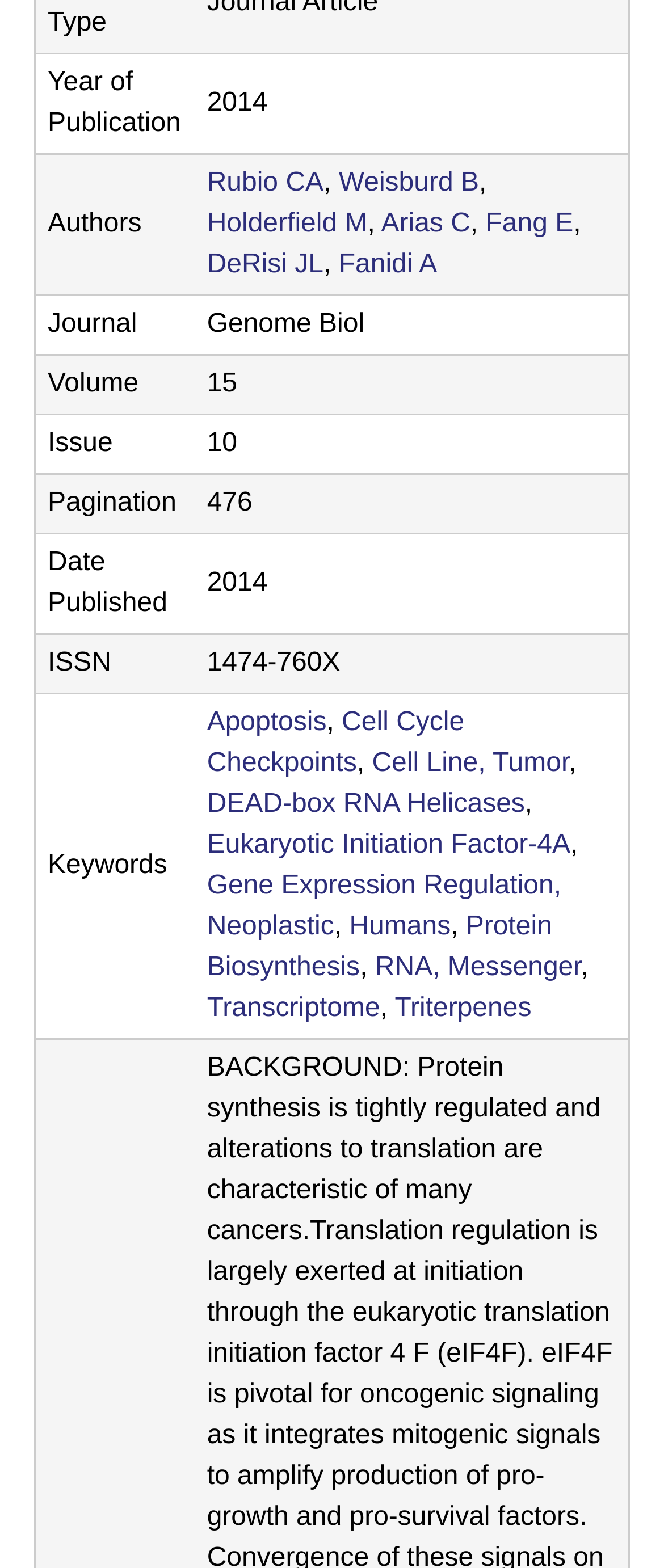Please identify the bounding box coordinates of the region to click in order to complete the task: "Get more information about the publication in 2014". The coordinates must be four float numbers between 0 and 1, specified as [left, top, right, bottom].

[0.294, 0.34, 0.947, 0.404]